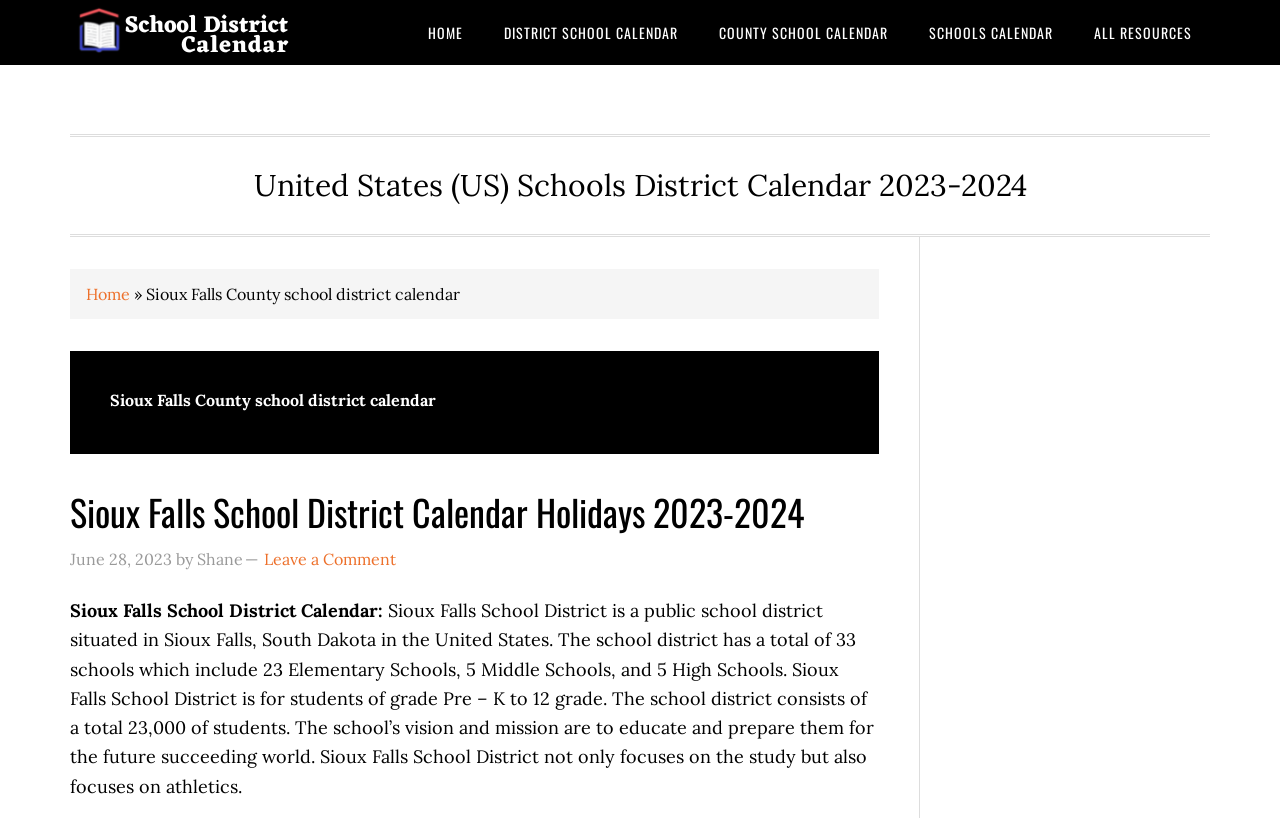How many schools are in the Sioux Falls School District?
Provide a short answer using one word or a brief phrase based on the image.

33